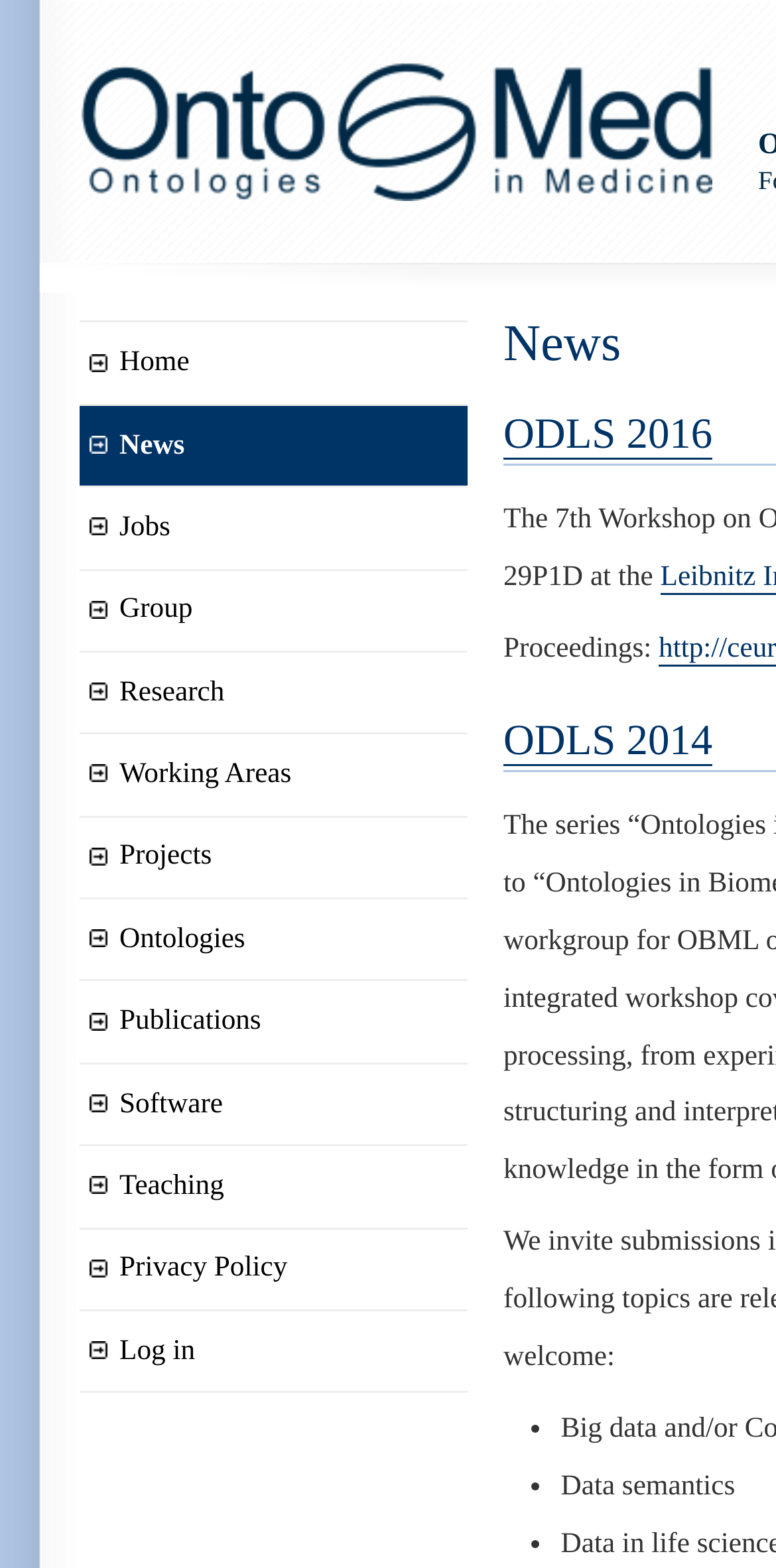Please indicate the bounding box coordinates for the clickable area to complete the following task: "click on Mentors". The coordinates should be specified as four float numbers between 0 and 1, i.e., [left, top, right, bottom].

None